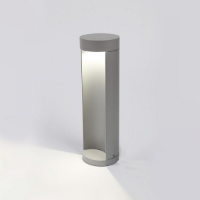What type of light does the lamp emit?
We need a detailed and exhaustive answer to the question. Please elaborate.

According to the caption, the lamp's light source is 'cleverly integrated into the design' and emits a 'warm glow', implying that the light is soft and cozy rather than harsh or bright.